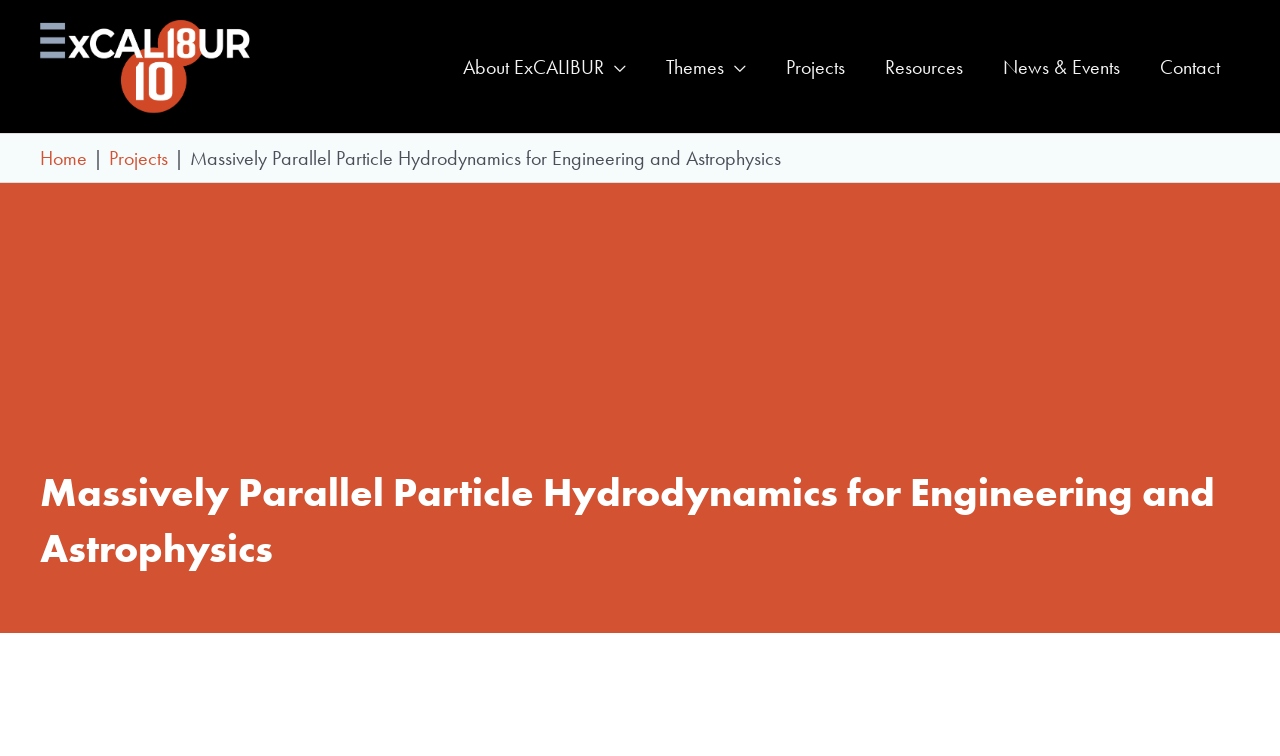Determine the bounding box coordinates of the UI element described by: "About ExCALIBUR".

[0.346, 0.042, 0.505, 0.134]